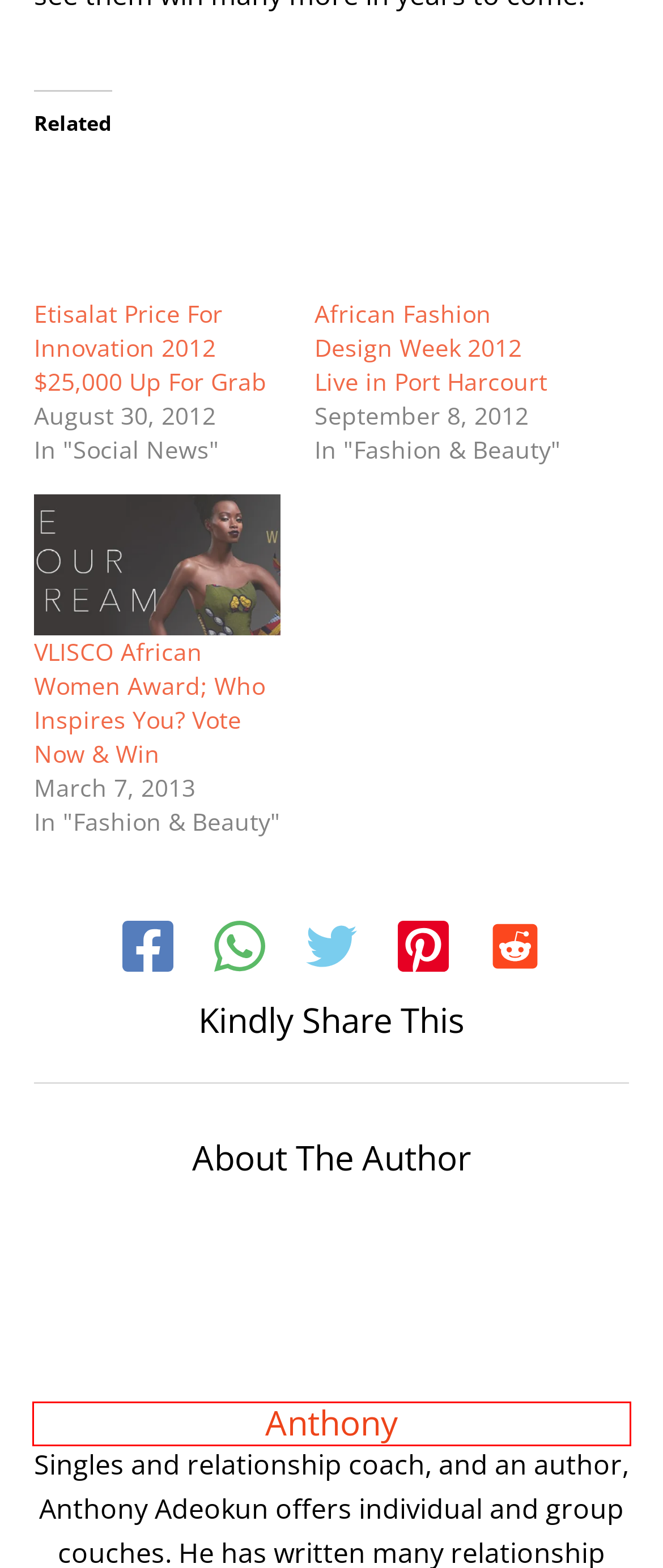You have a screenshot of a webpage with a red bounding box around an element. Choose the best matching webpage description that would appear after clicking the highlighted element. Here are the candidates:
A. Etisalat Price For Innovation 2012 $25,000 Up For Grab
B. Social News Archives - I Love Relationship
C. African Fashion Design Week 2012 Live in Port Harcourt
D. From Mountains to Oceans - Five Active Multi-Sport Holidays for Families
E. VLISCO African Women Award; Who Inspires You? Vote Now & Win
F. I love relationship - Relationship Advice, Love messages, Love Quotes and Dating Tips
G. Elevate Your Footwear: A Deep Dive into the World of Work Boot Insoles
H. Anthony, Author at I Love Relationship

H